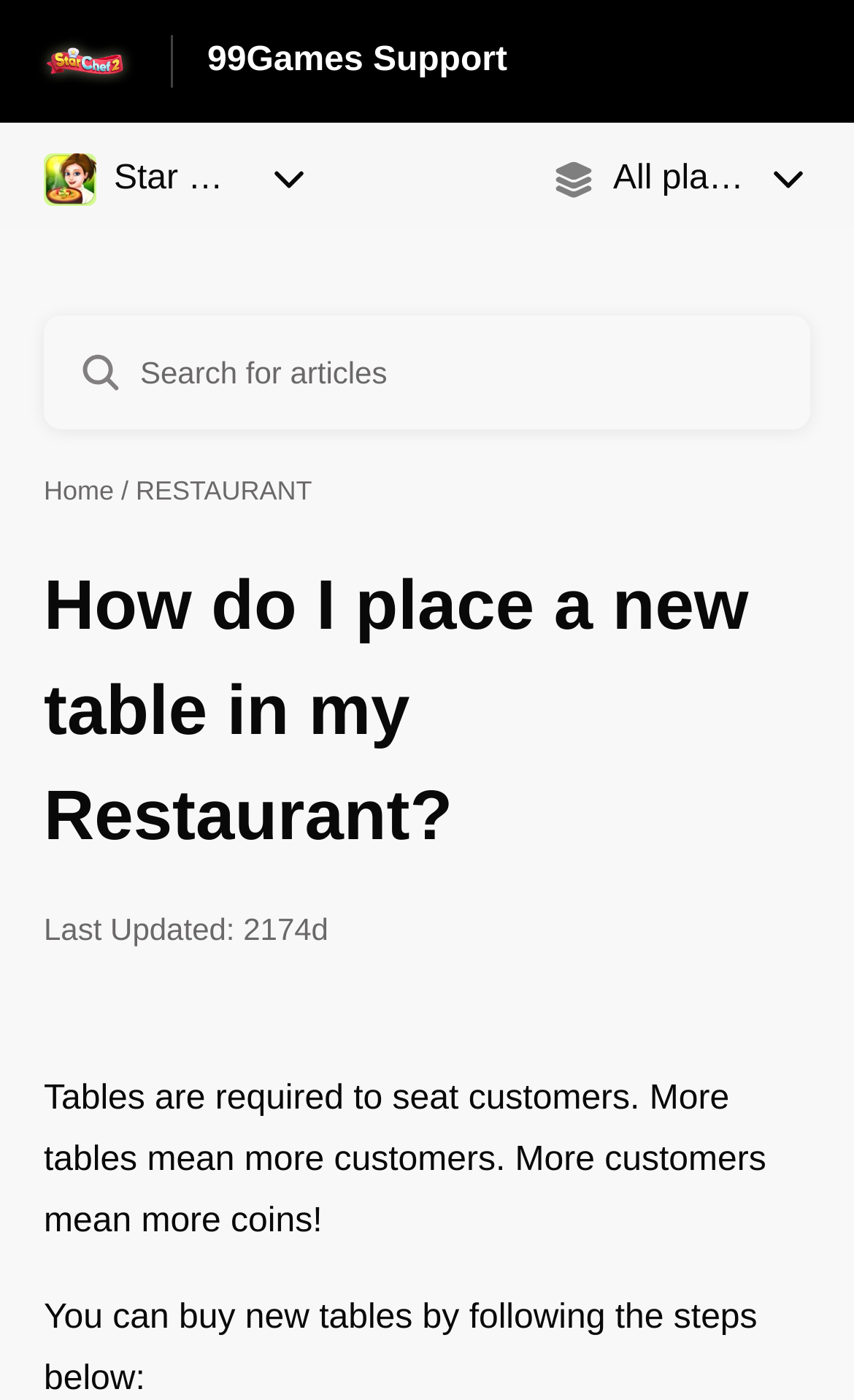How can new tables be bought?
Based on the screenshot, provide a one-word or short-phrase response.

By following the steps below